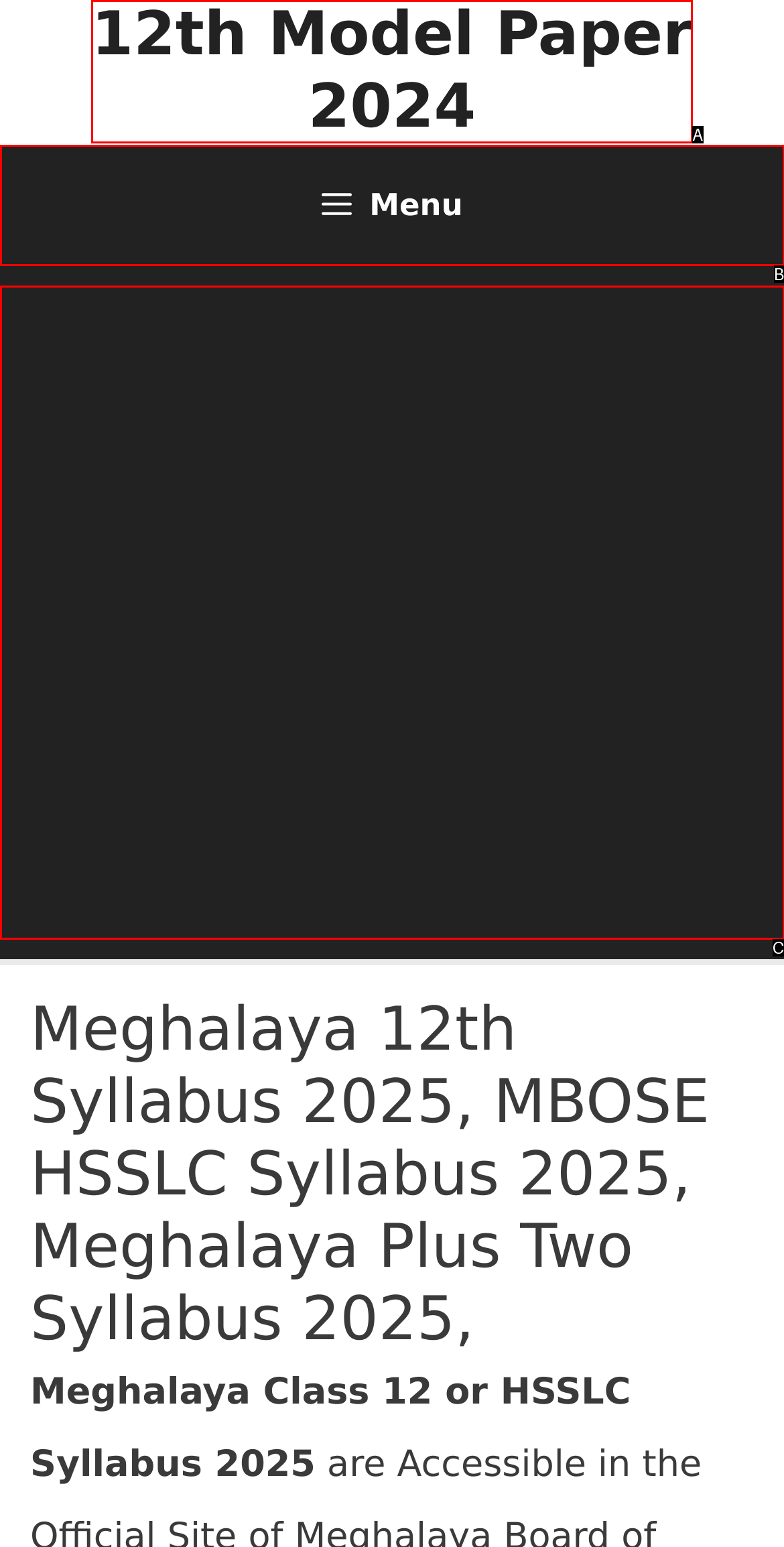Select the letter from the given choices that aligns best with the description: 12th Model Paper 2024. Reply with the specific letter only.

A